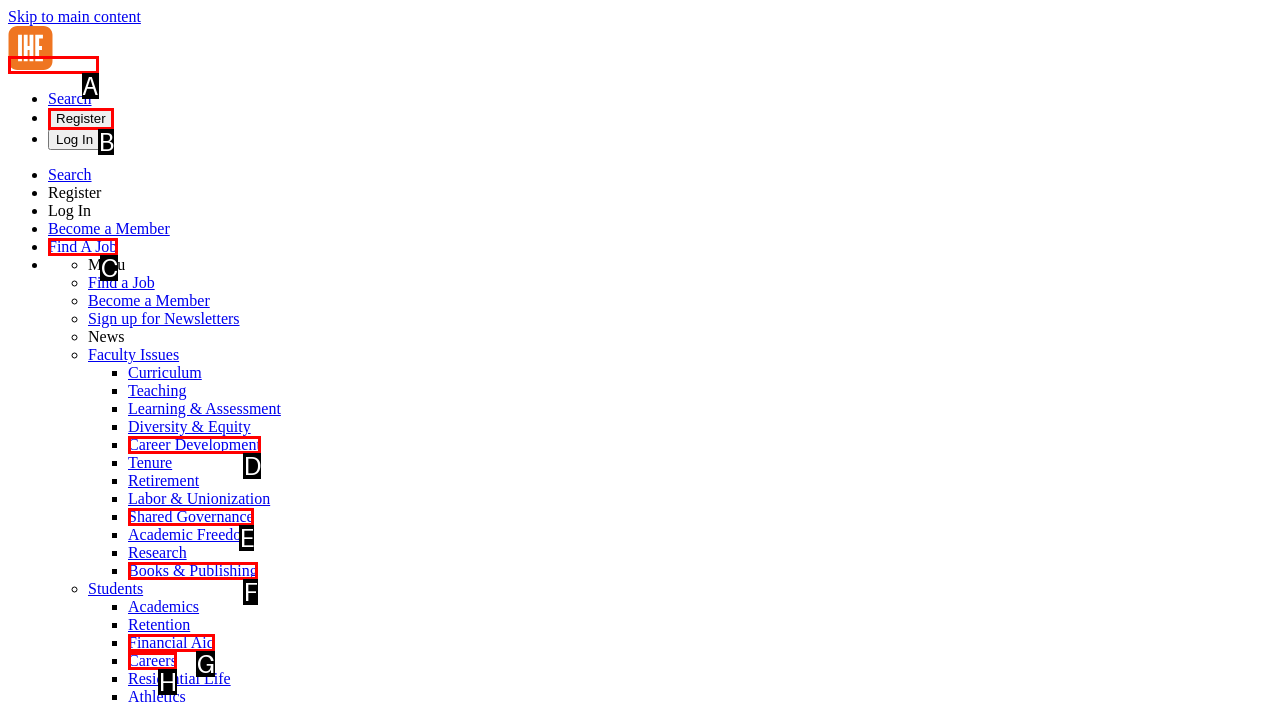Which option should you click on to fulfill this task: Find a job? Answer with the letter of the correct choice.

C